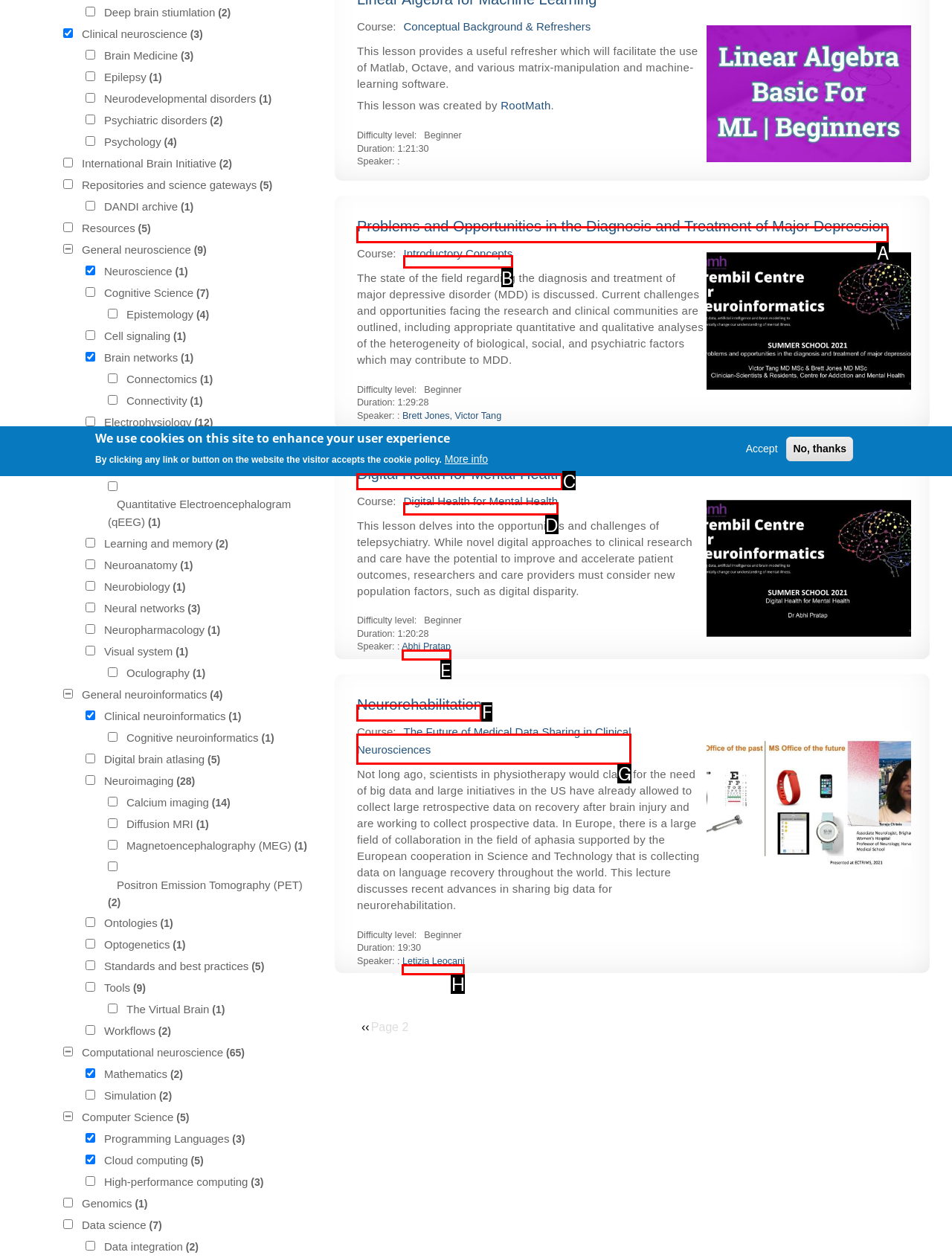From the given choices, determine which HTML element aligns with the description: Digital Health for Mental Health Respond with the letter of the appropriate option.

C